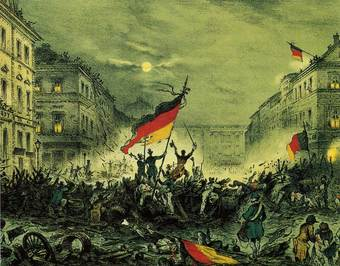What is the significance of the flags in the image?
Please answer the question with a detailed response using the information from the screenshot.

The caption states that the crowd is waving a tattered German flag, and other flags are also present, emphasizing the fervor of the revolt and the desire for national identity among the German states during this tumultuous period.